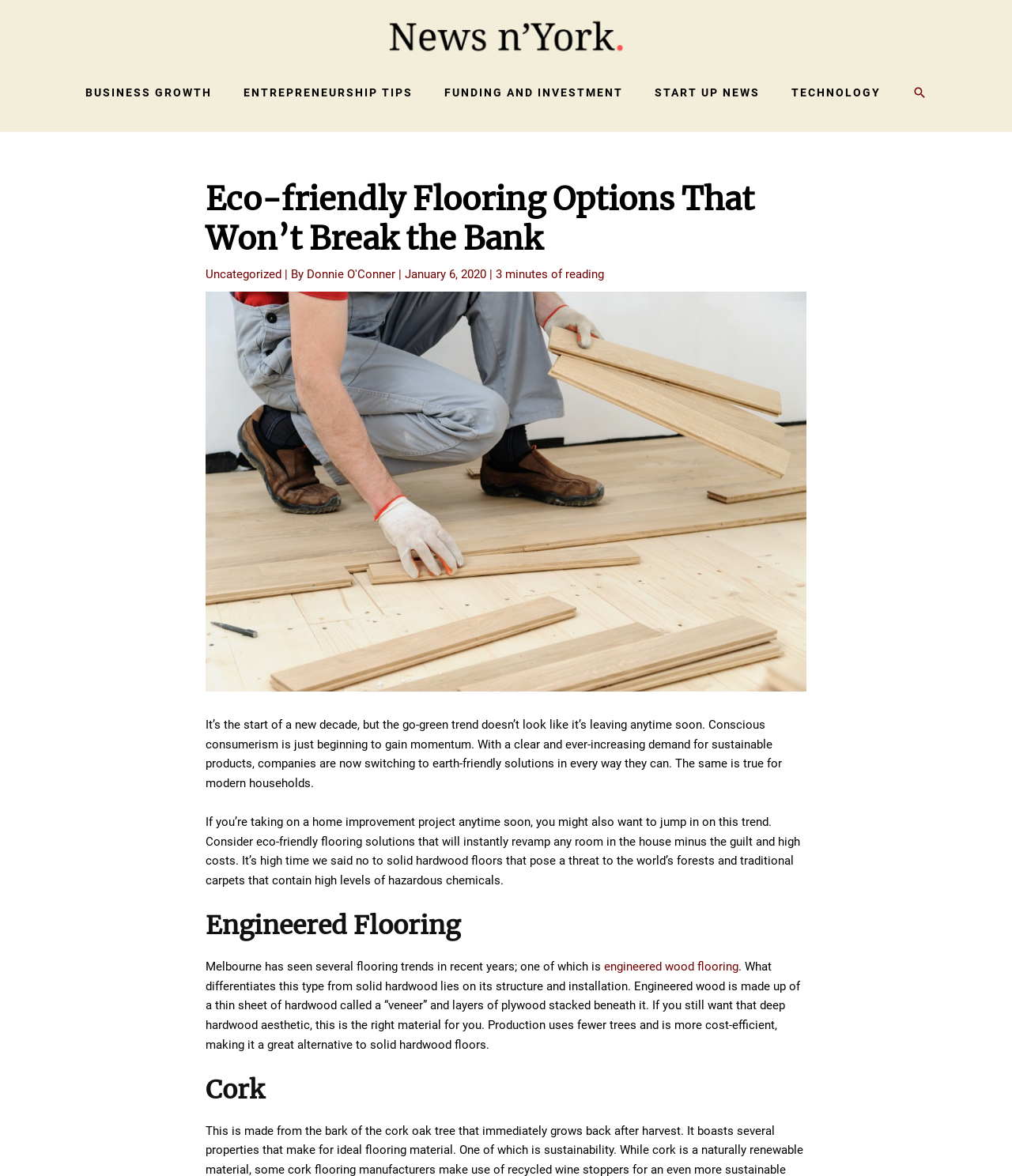Provide a one-word or brief phrase answer to the question:
What is the benefit of cork flooring?

Not mentioned